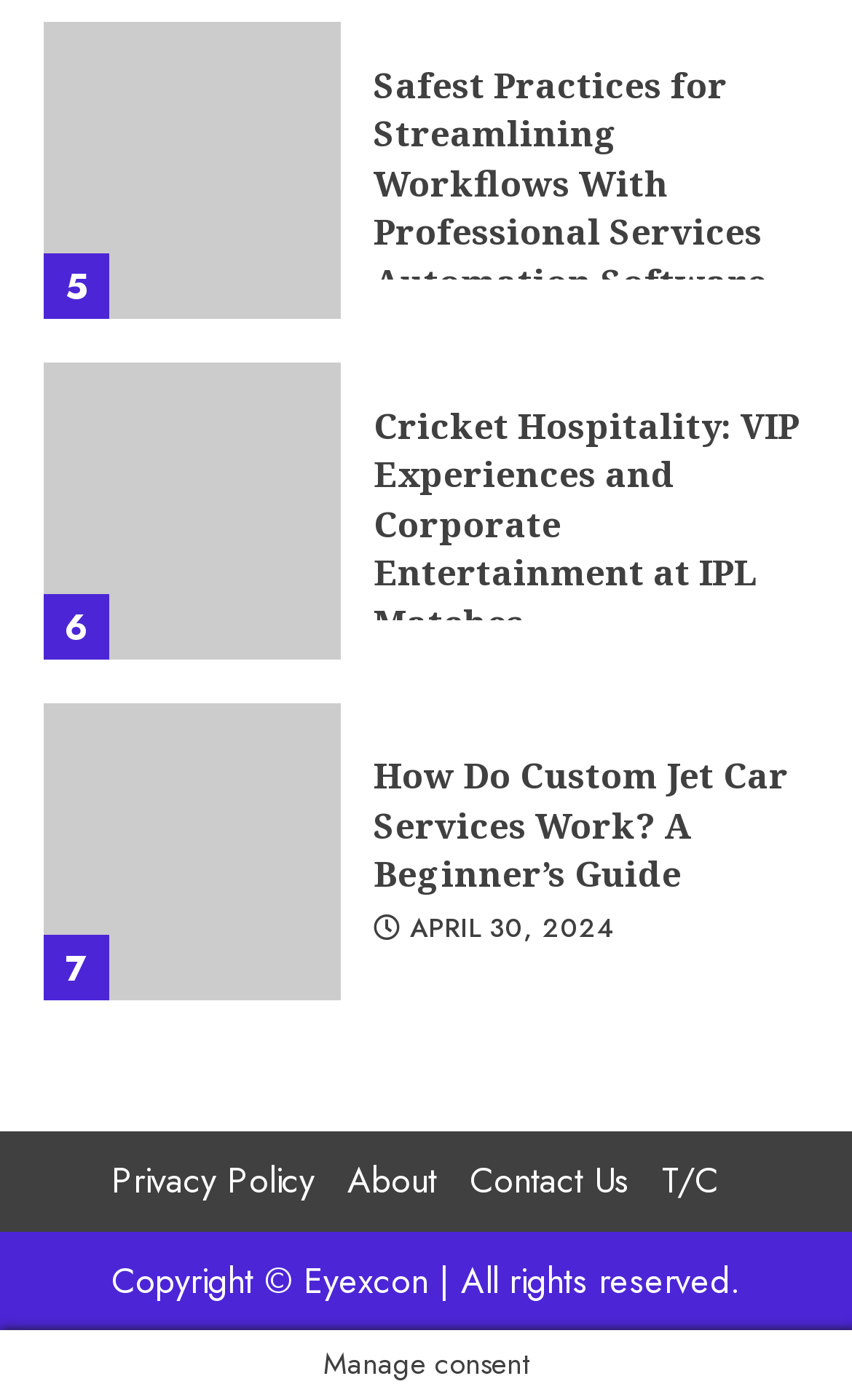Provide a brief response to the question below using one word or phrase:
How many links are in the footer section?

4